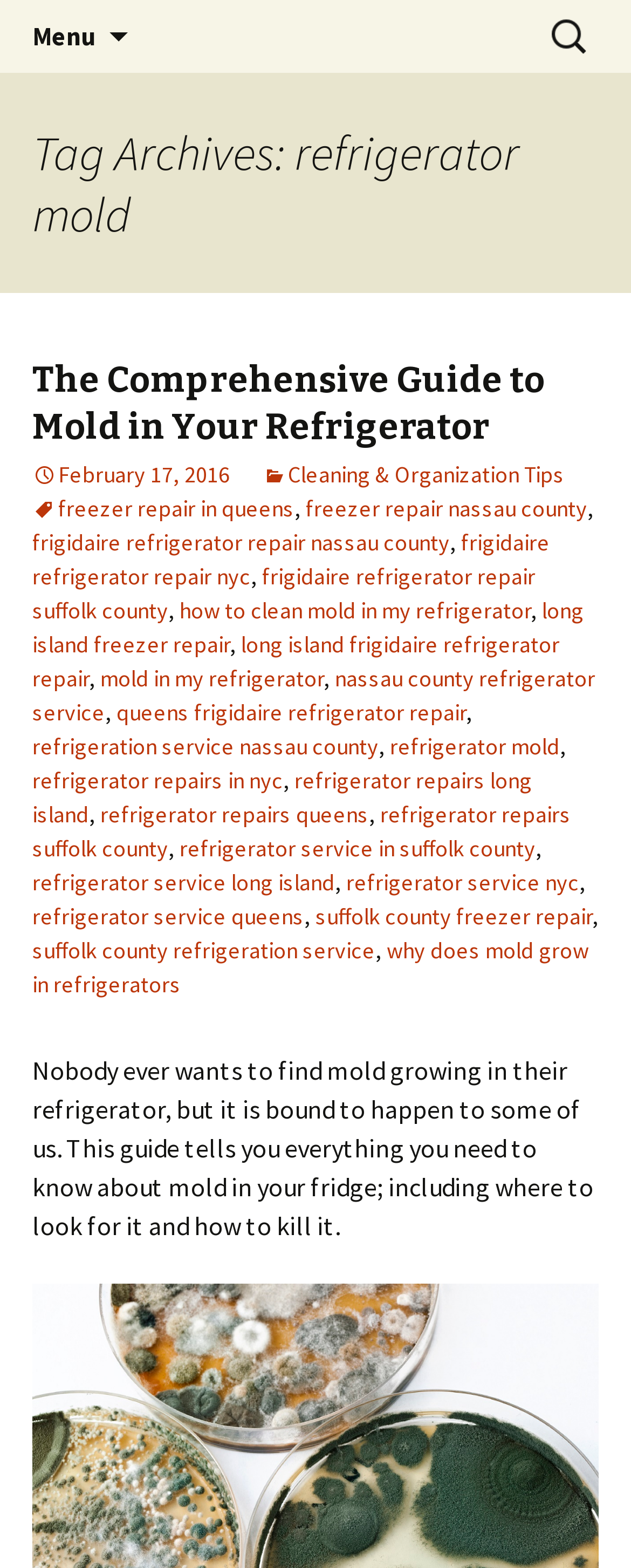Identify the bounding box coordinates of the HTML element based on this description: "refrigerator service in suffolk county".

[0.285, 0.532, 0.849, 0.55]